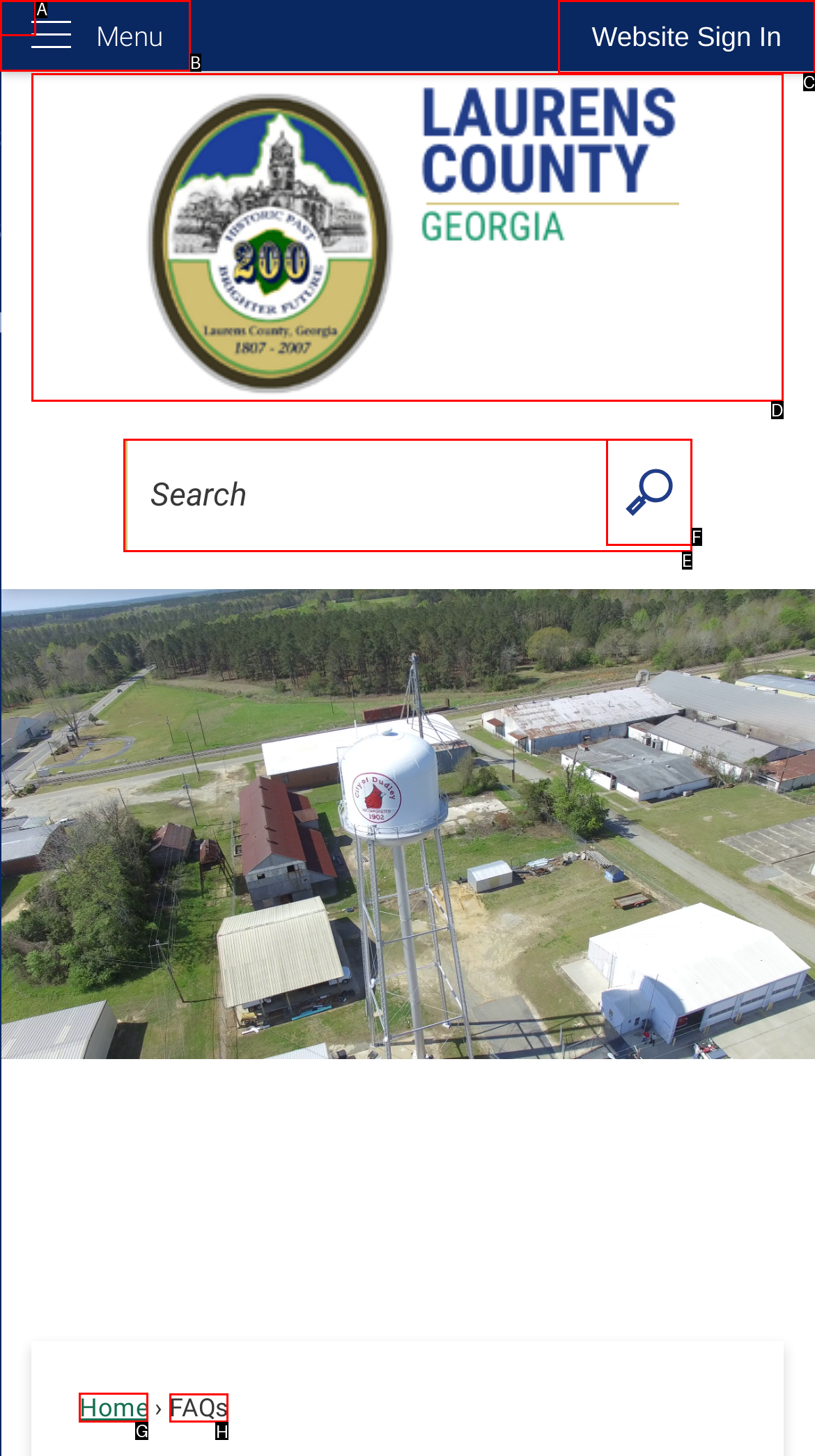Indicate the HTML element to be clicked to accomplish this task: Click on FAQs Respond using the letter of the correct option.

H